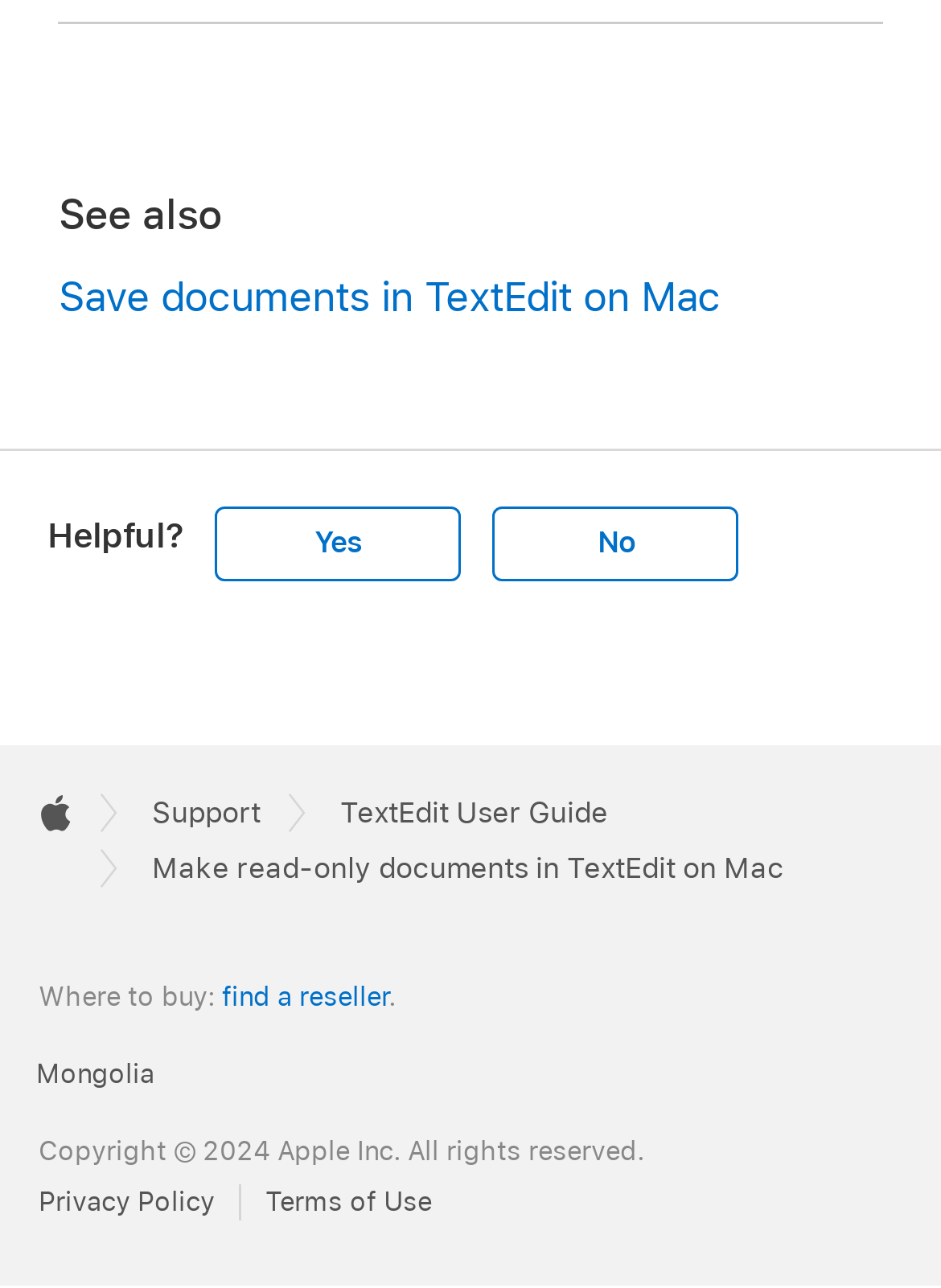How many options are available for rating the helpfulness?
Using the image as a reference, answer with just one word or a short phrase.

2